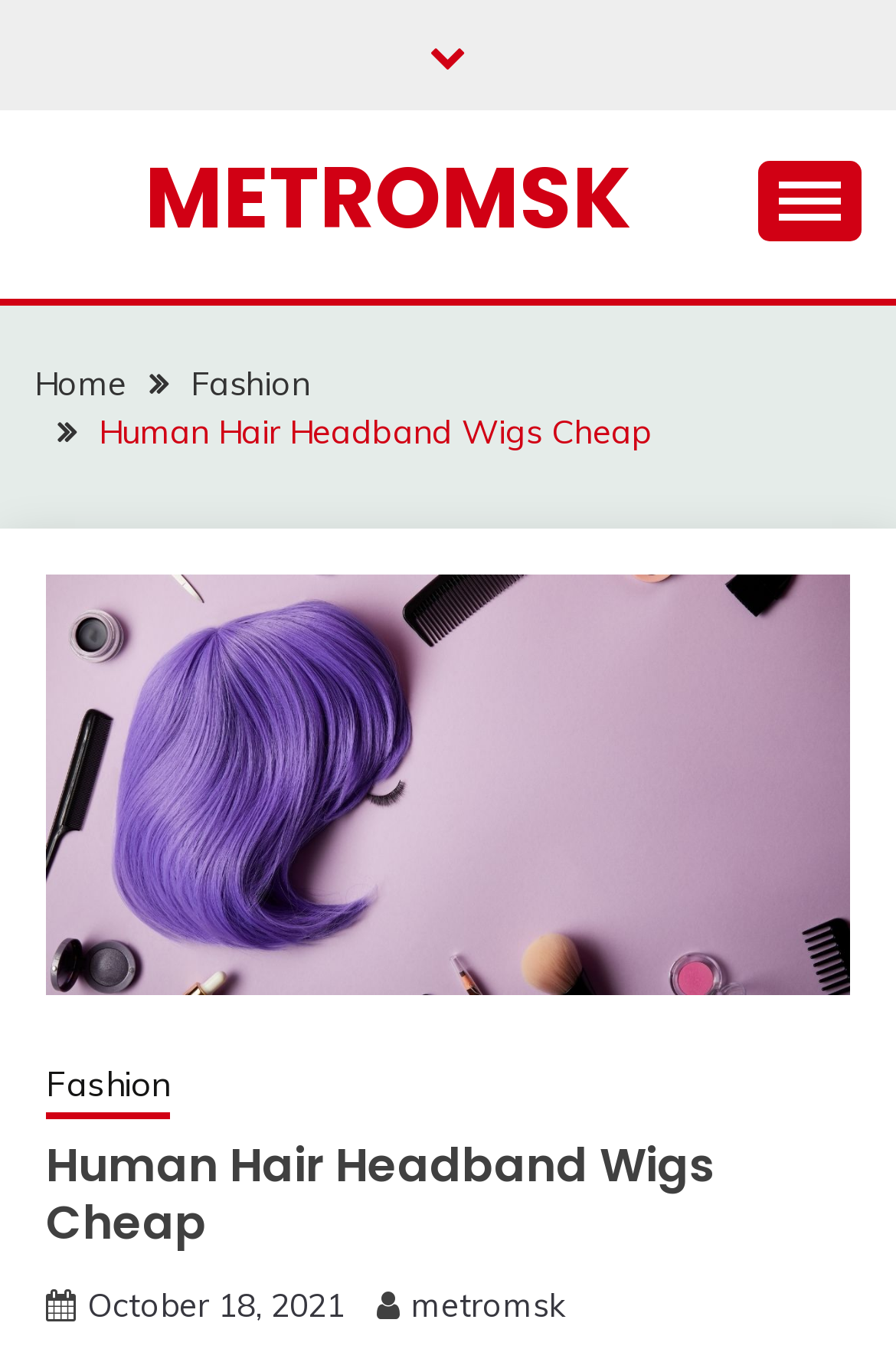Generate the text of the webpage's primary heading.

Human Hair Headband Wigs Cheap